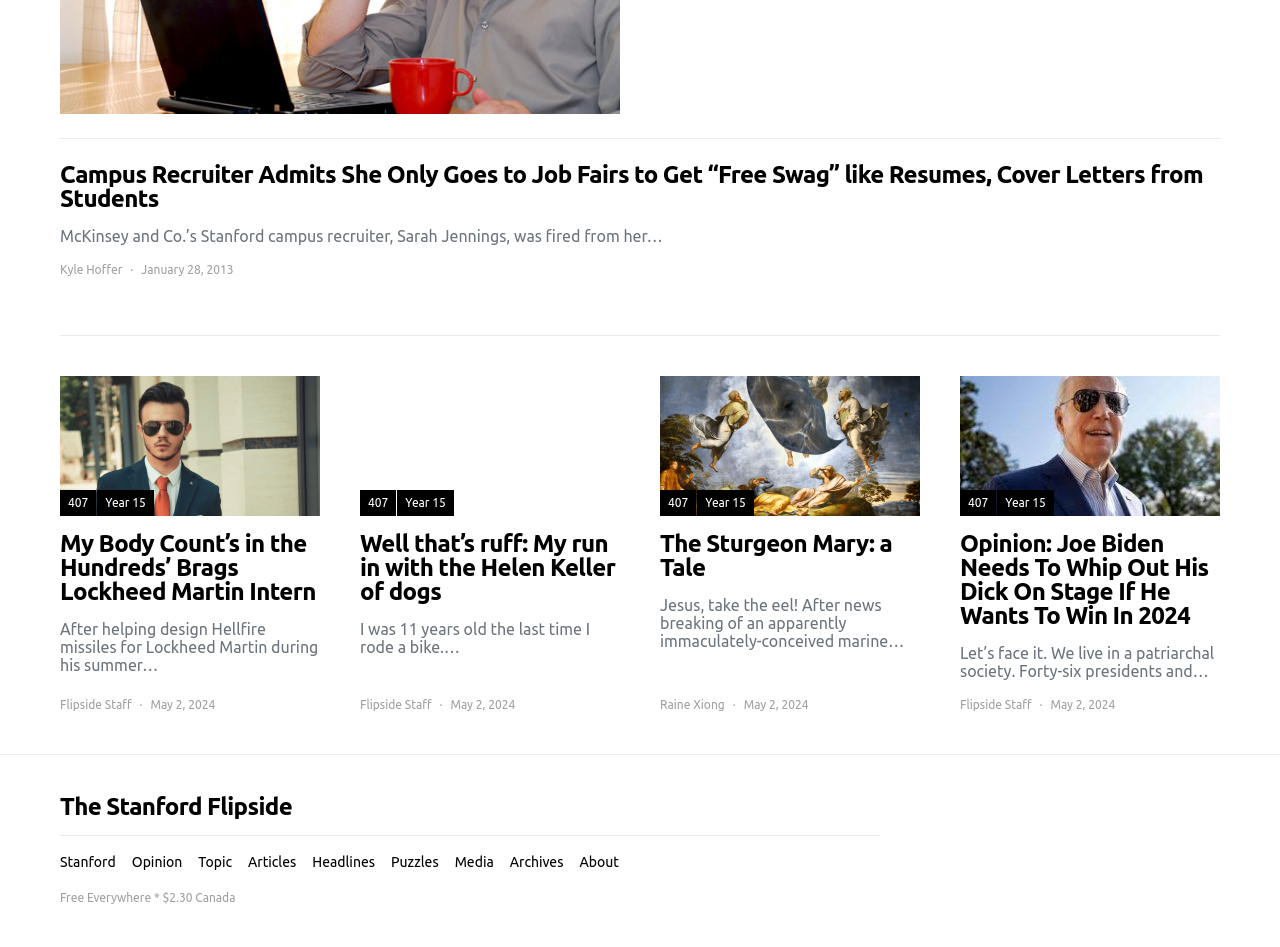Who is the author of the first article?
Could you please answer the question thoroughly and with as much detail as possible?

I looked at the first article element [301] and found a link element [730] with the text 'Kyle Hoffer', which is likely the author of the article.